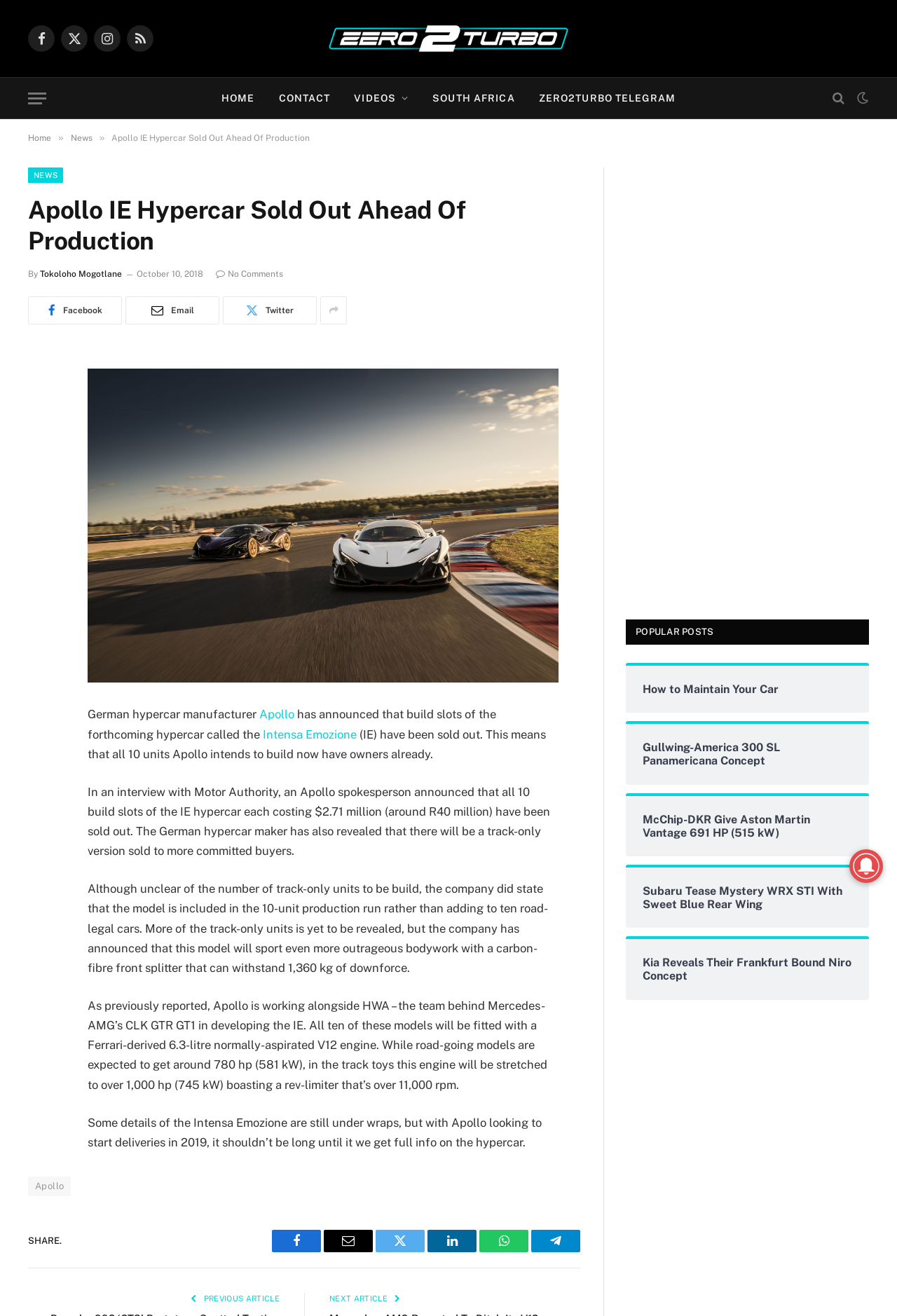Locate the UI element described by Contact and provide its bounding box coordinates. Use the format (top-left x, top-left y, bottom-right x, bottom-right y) with all values as floating point numbers between 0 and 1.

[0.297, 0.059, 0.382, 0.09]